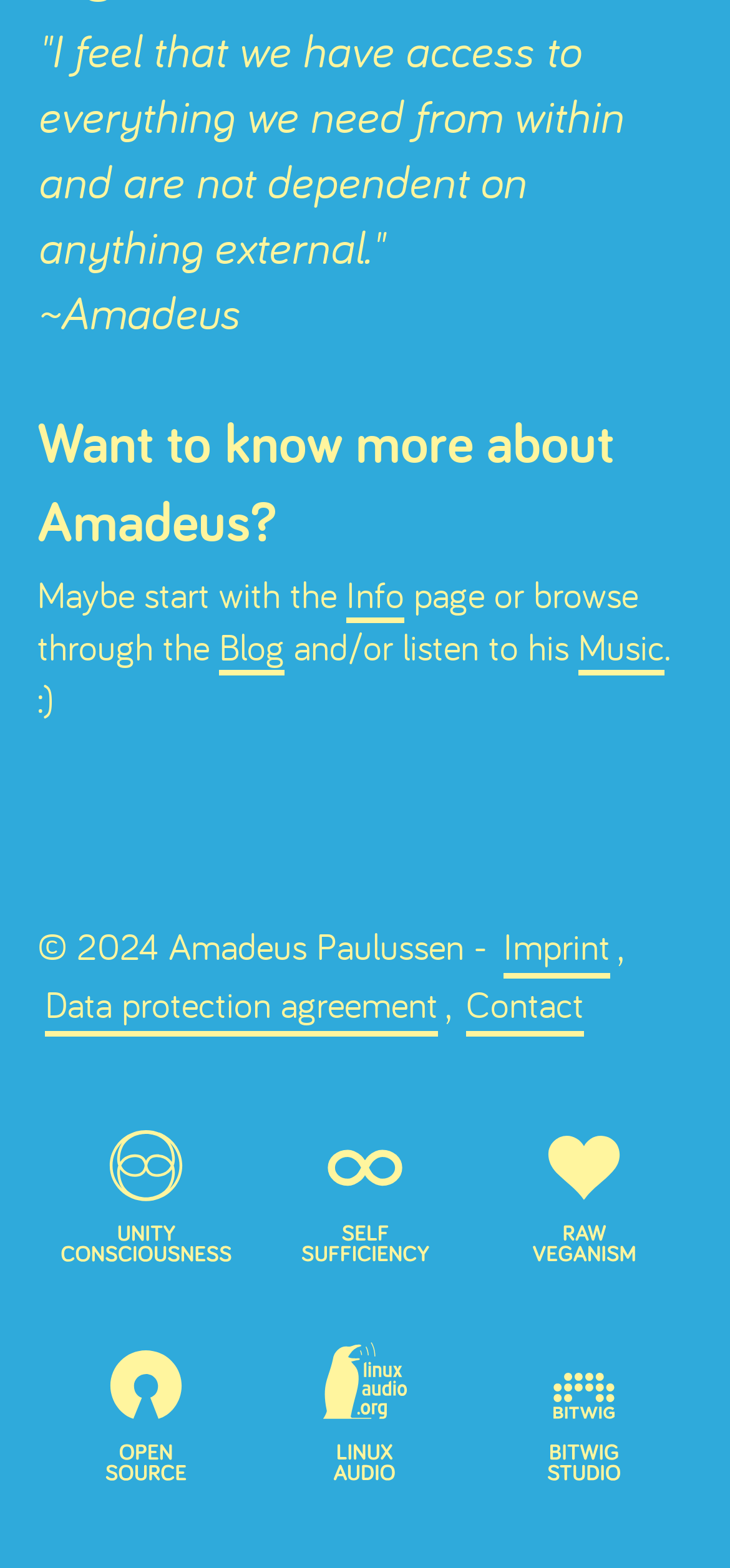Using the details from the image, please elaborate on the following question: How many links are there in the footer section?

The footer section is located at the bottom of the page, and it contains links to Imprint, Data protection agreement, Contact, Unity Consciousness, Self Sufficiency, and Raw Veganism, which totals 6 links.